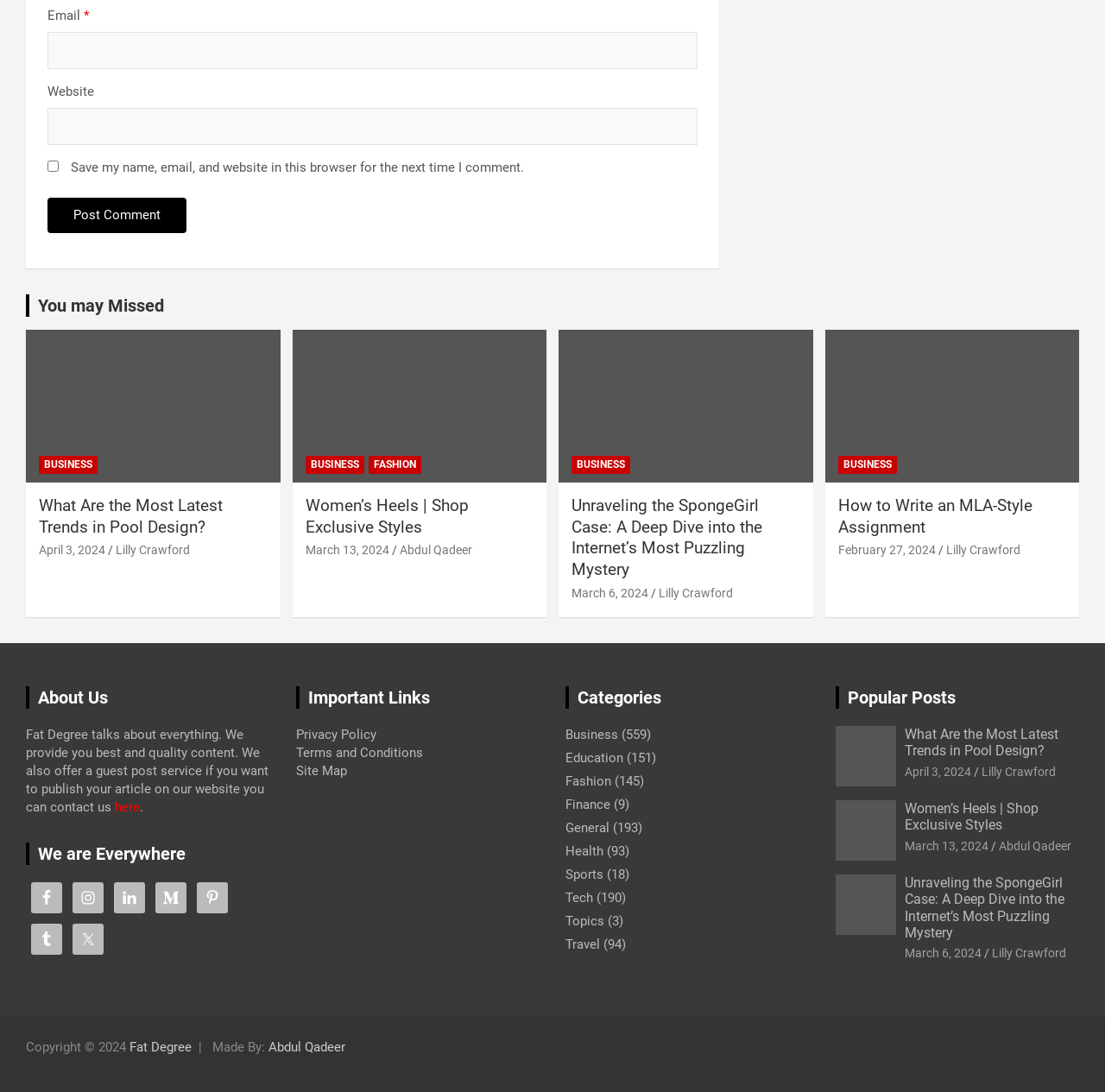Please identify the bounding box coordinates of the region to click in order to complete the task: "Visit the 'What Are the Most Latest Trends in Pool Design?' article". The coordinates must be four float numbers between 0 and 1, specified as [left, top, right, bottom].

[0.035, 0.454, 0.202, 0.491]